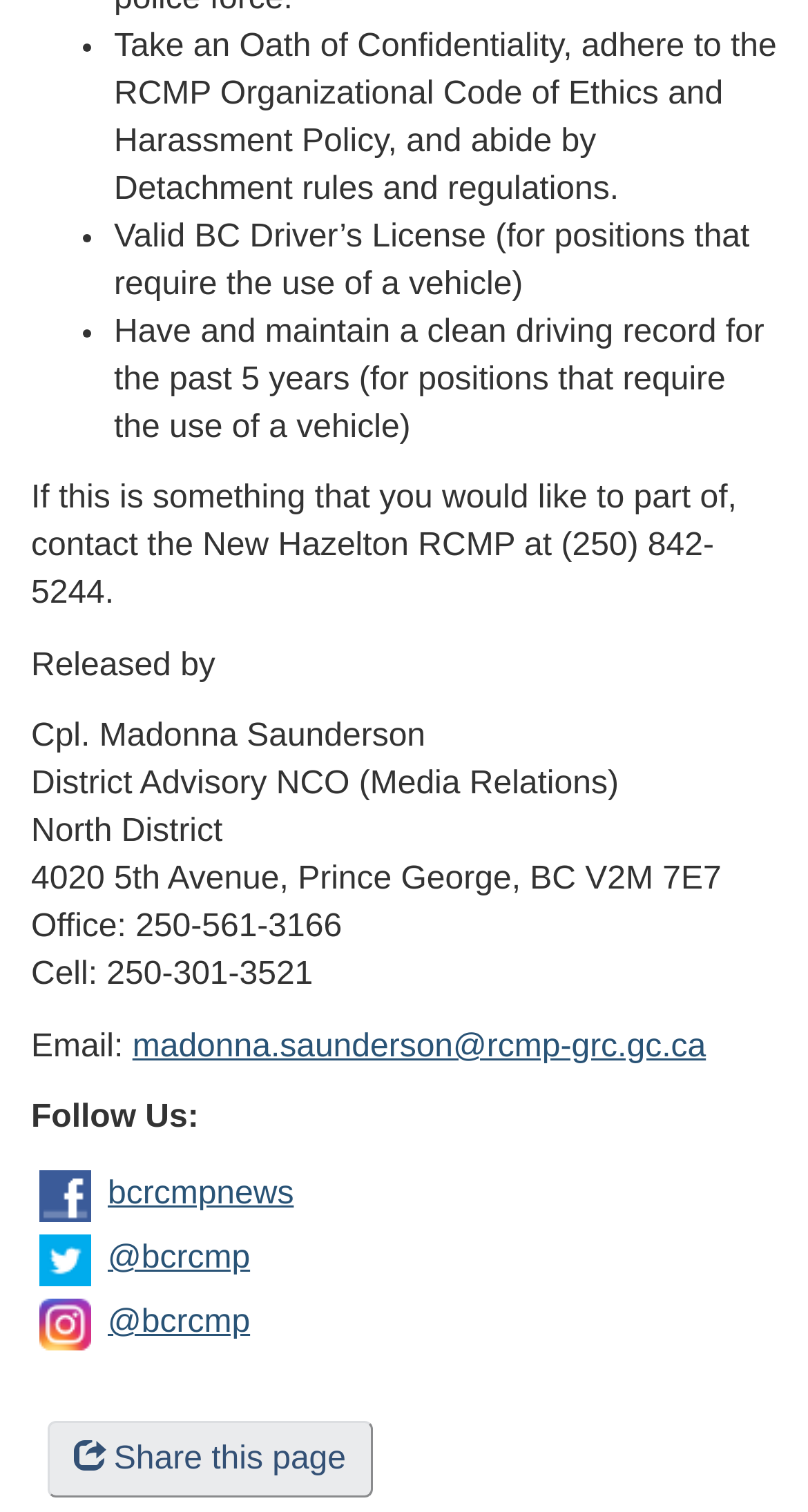What is the address of the North District?
Using the image, provide a concise answer in one word or a short phrase.

4020 5th Avenue, Prince George, BC V2M 7E7